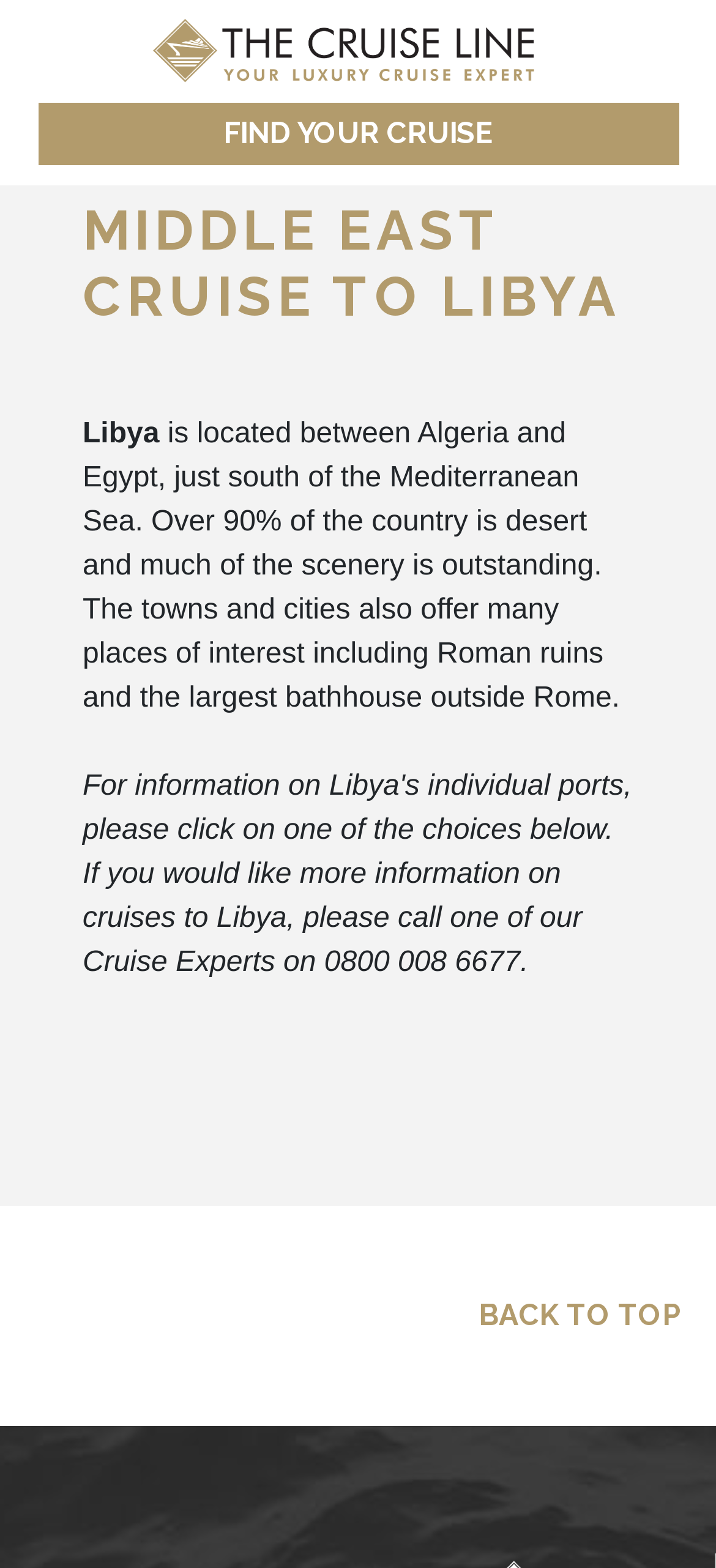What type of cruises does the website offer?
Based on the image, provide a one-word or brief-phrase response.

Middle East Cruises